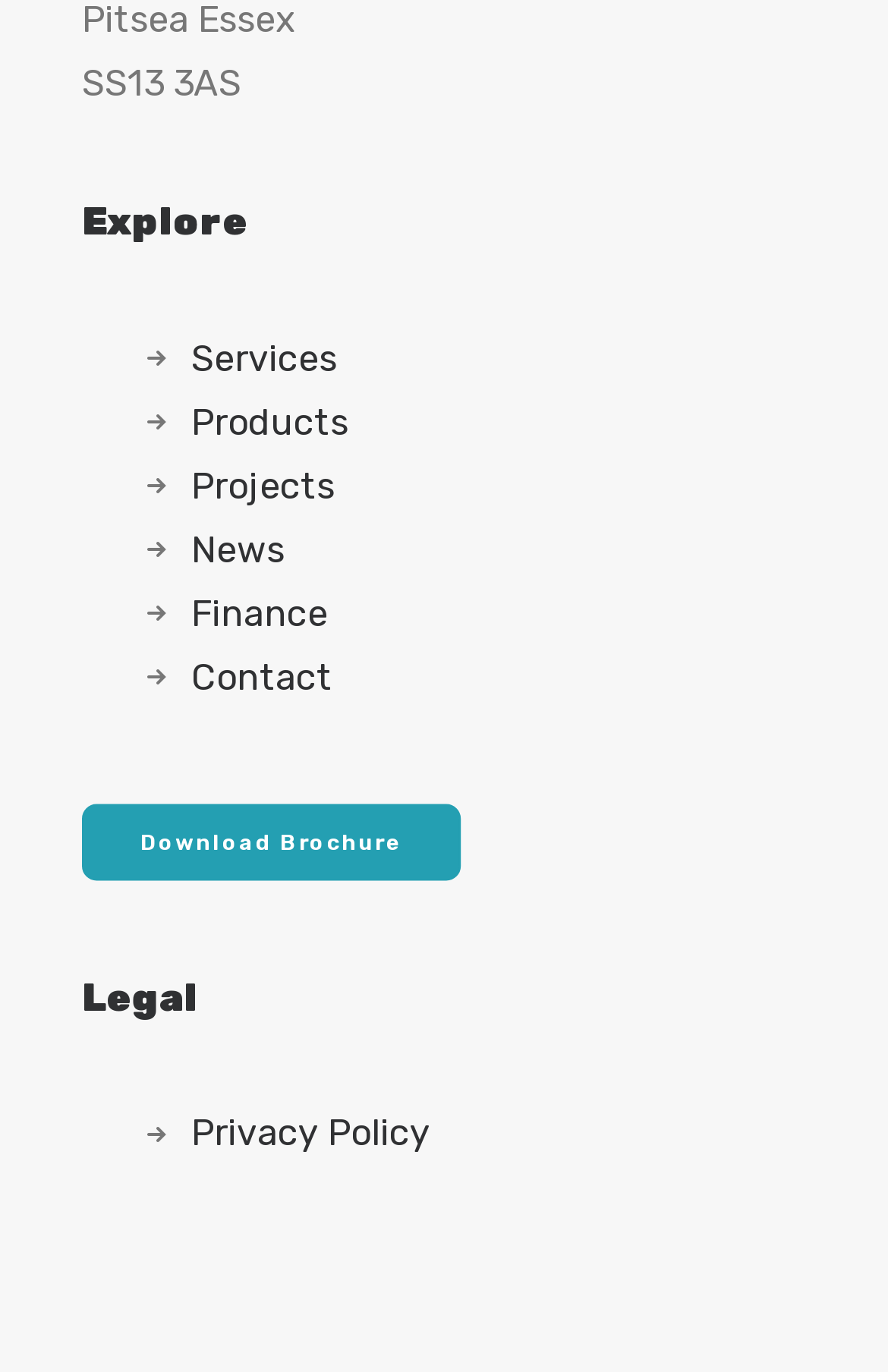Provide a short answer using a single word or phrase for the following question: 
What is the last link in the menu?

Contact